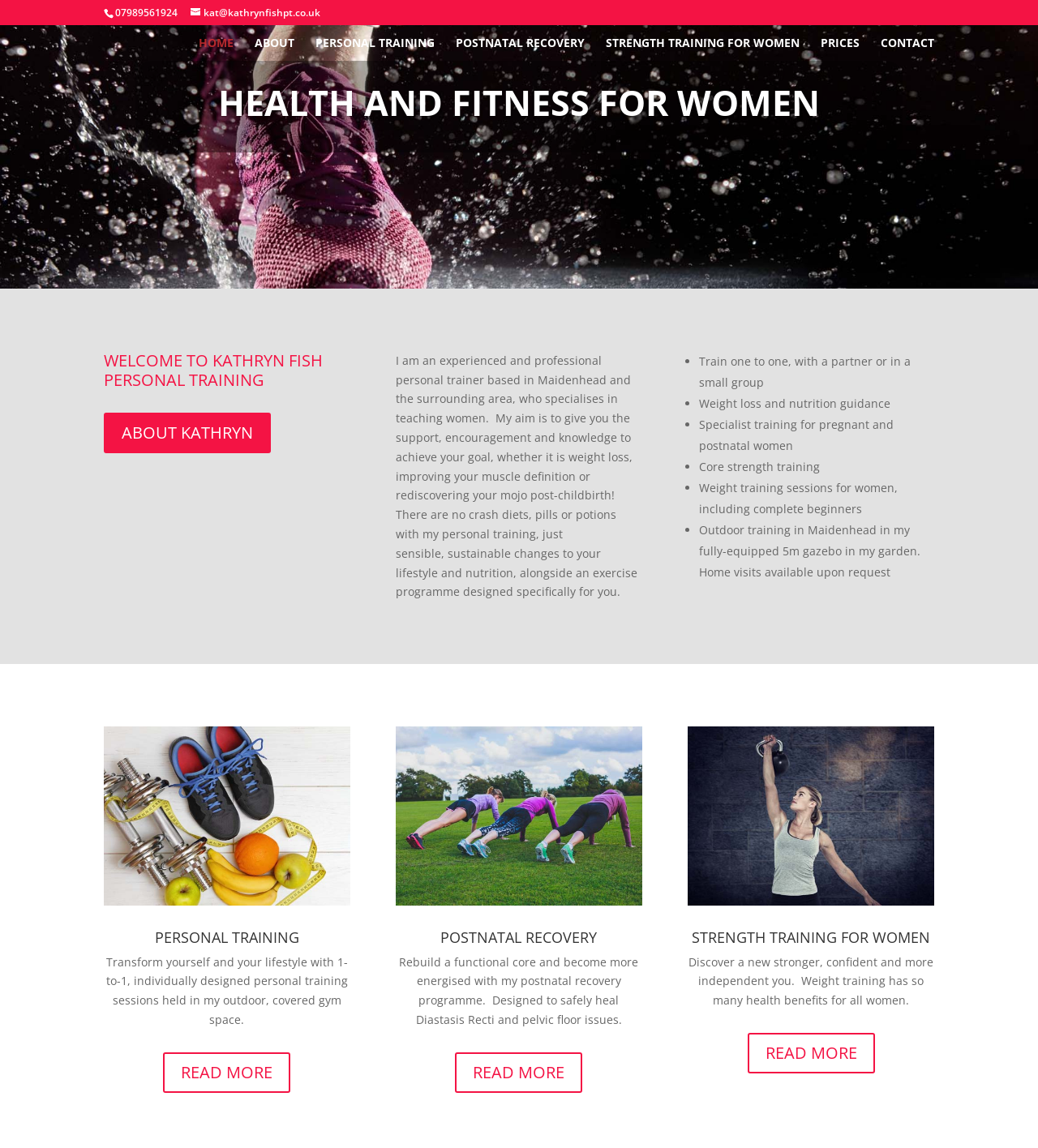What is the location of Kathryn Fish Personal Training?
Based on the screenshot, respond with a single word or phrase.

Maidenhead